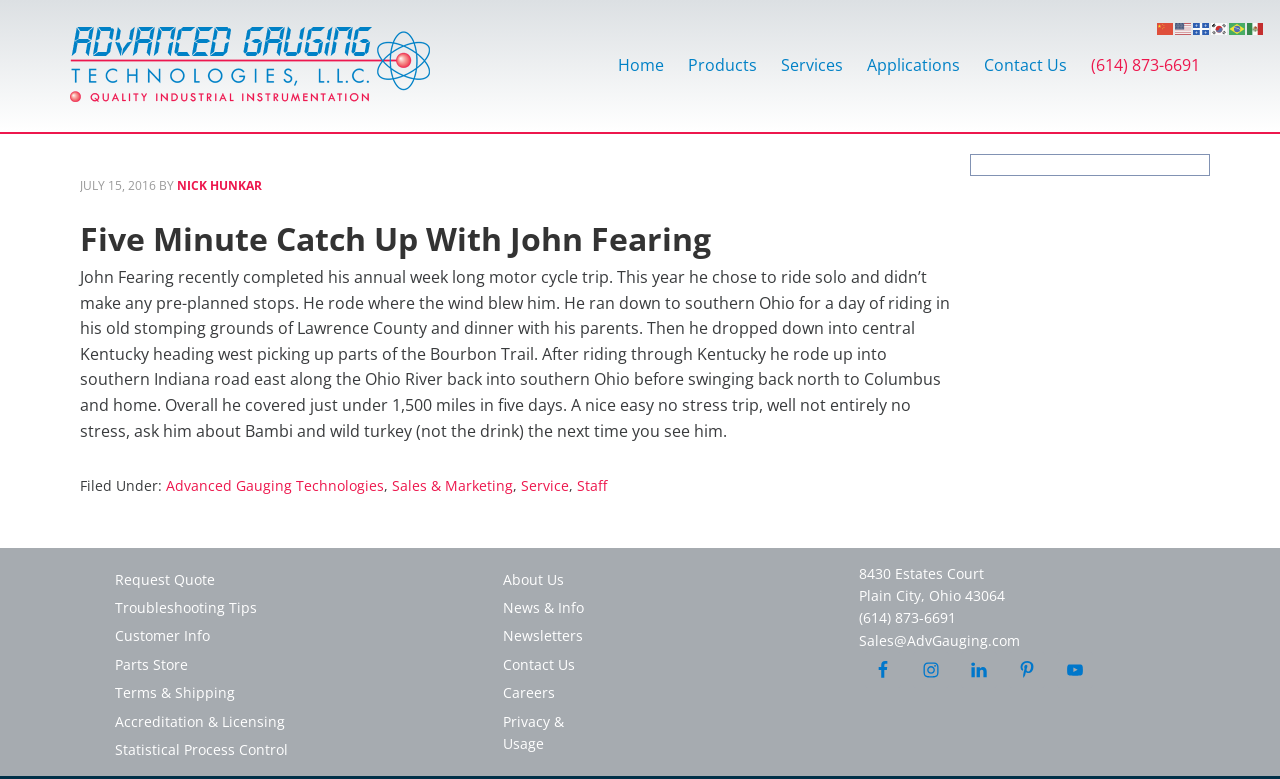What is the company name of the website?
Look at the screenshot and give a one-word or phrase answer.

Advanced Gauging Technologies